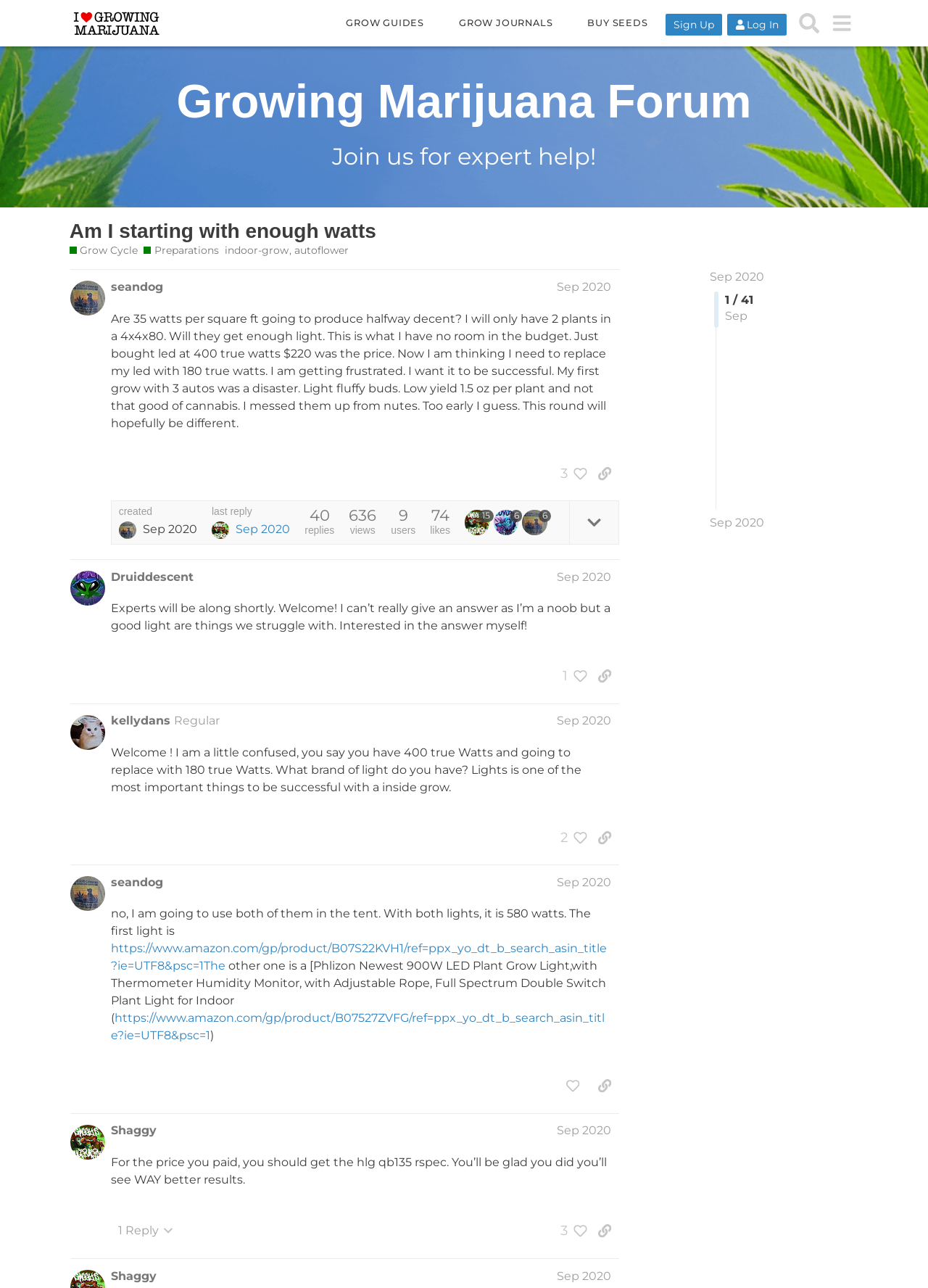Please determine the bounding box coordinates for the element that should be clicked to follow these instructions: "Click the 'Customer access' link".

None